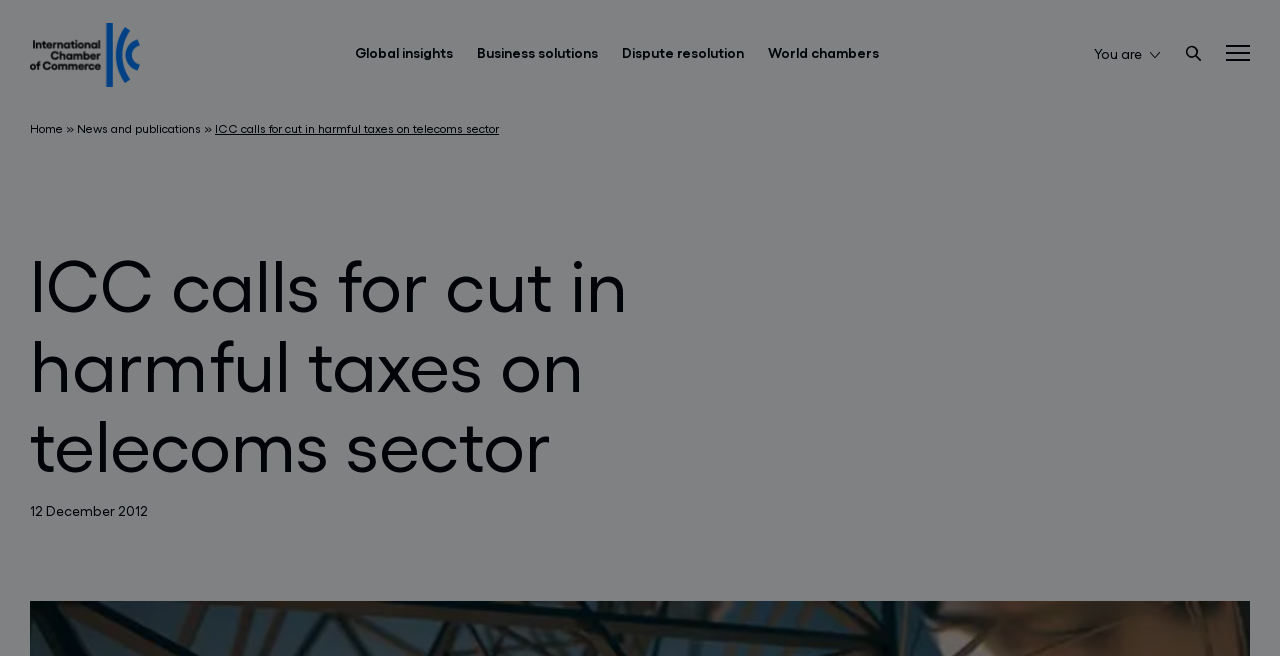How many navigation links are there?
Please respond to the question with a detailed and thorough explanation.

There are three navigation links located at the top of the webpage, which are 'Home', 'News and publications', and another link with a '»' symbol.